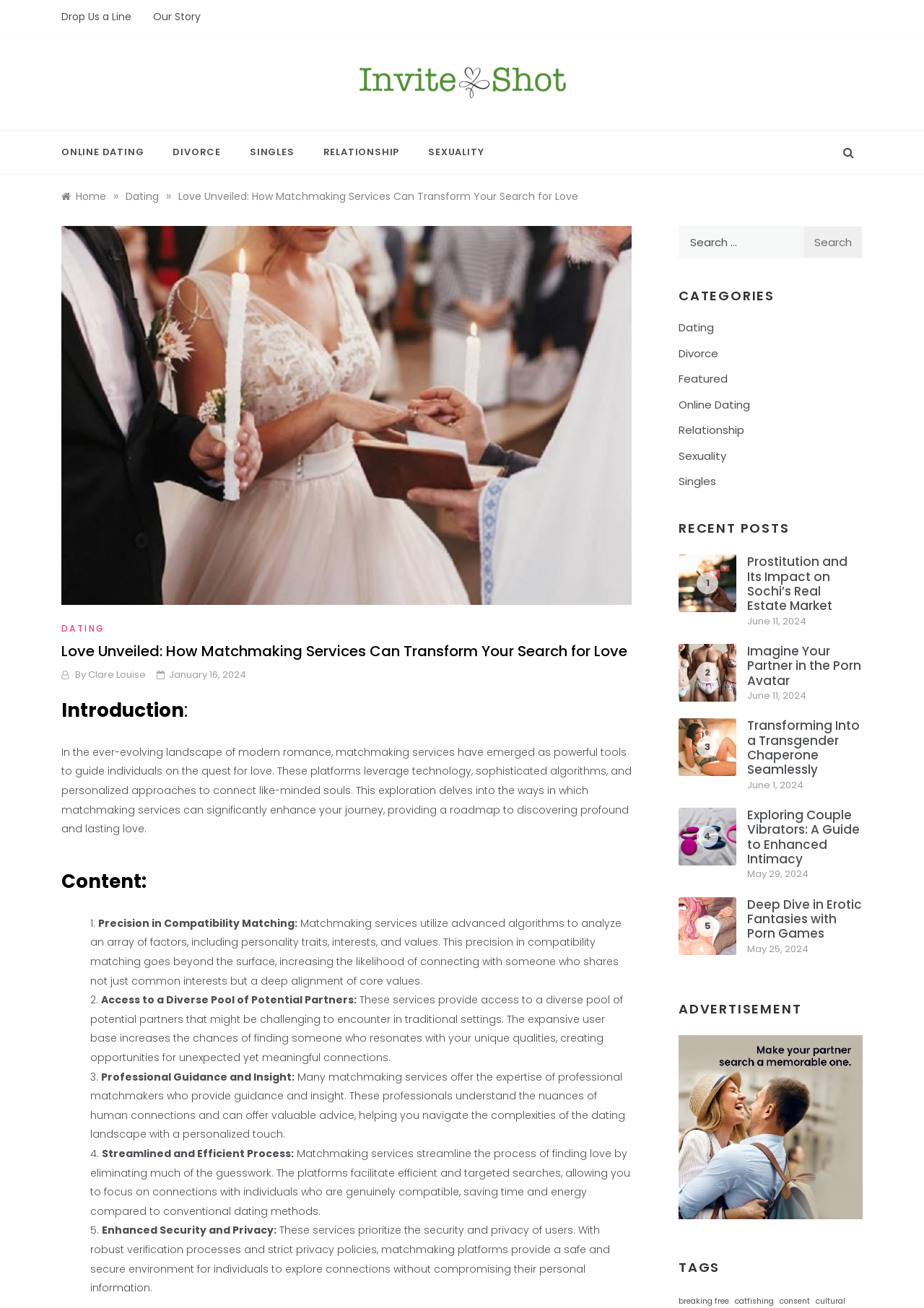Please locate the bounding box coordinates of the element that should be clicked to complete the given instruction: "go to home page".

None